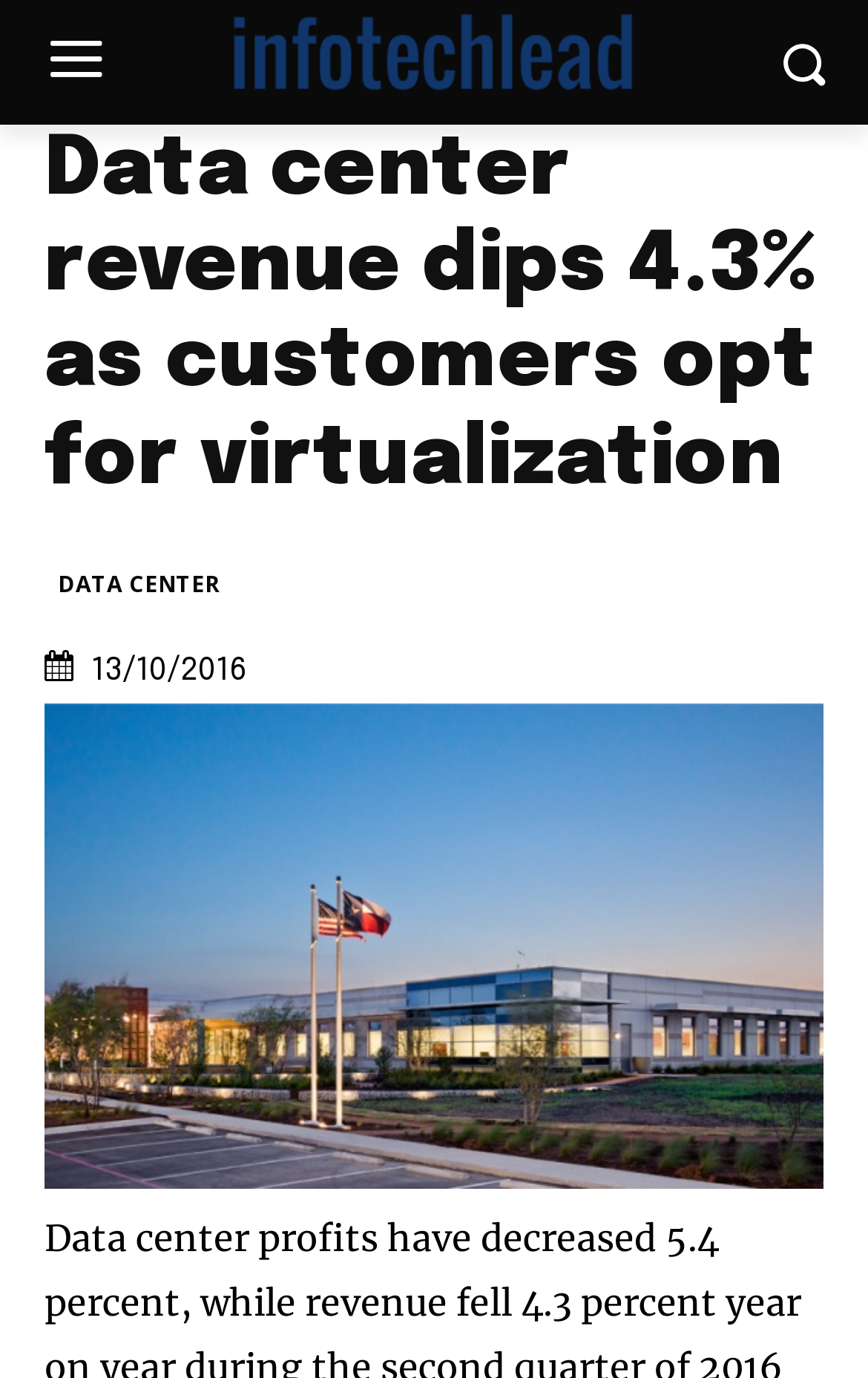What is the logo positioned at the top of the webpage?
Please give a detailed and thorough answer to the question, covering all relevant points.

Based on the bounding box coordinates of the logo image, [0.269, 0.002, 0.731, 0.075], it is positioned at the top of the webpage, and its horizontal position is roughly at the center of the webpage.